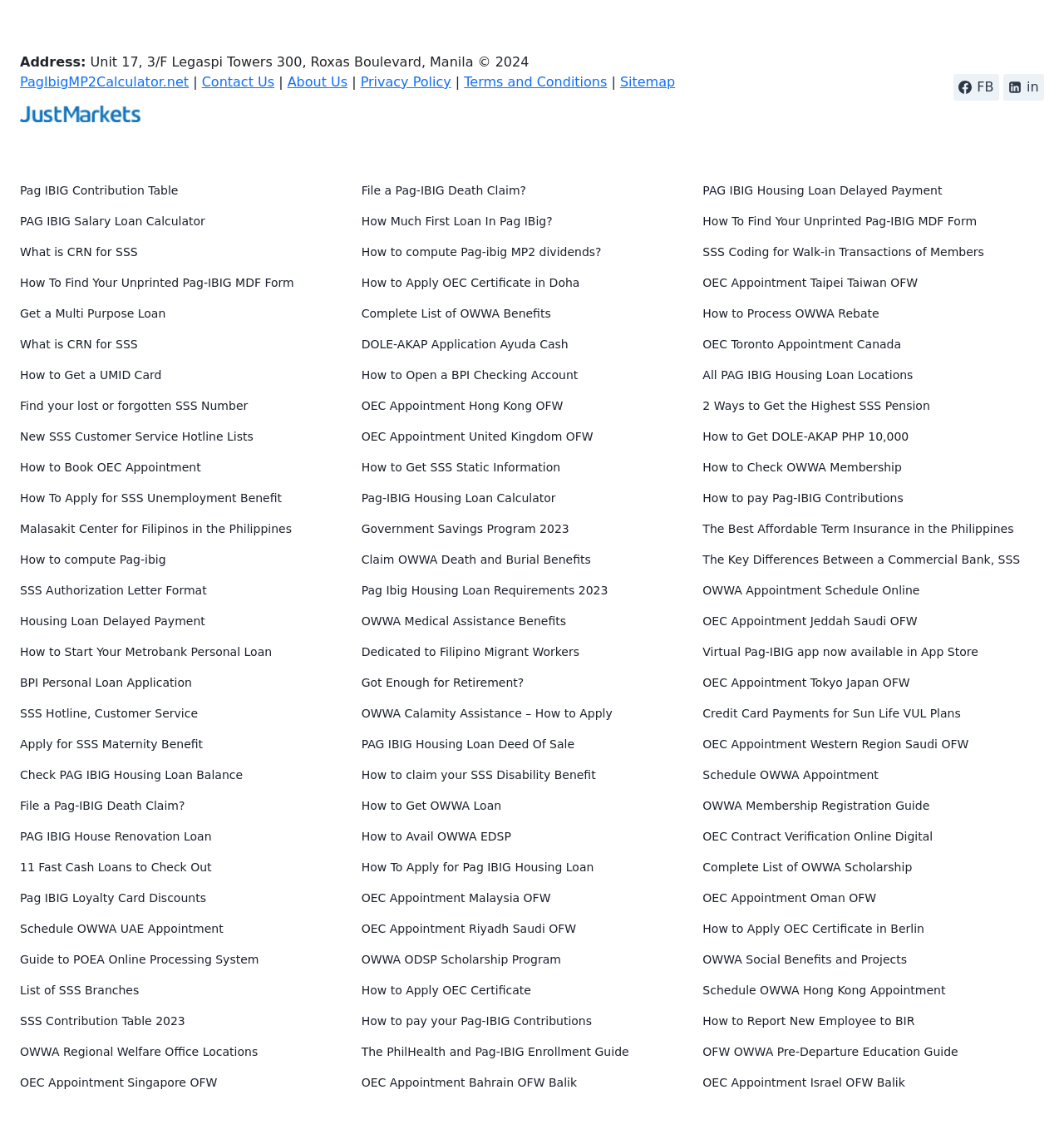Answer the following in one word or a short phrase: 
What is the address of PagIbigMP2Calculator.net?

Unit 17, 3/F Legaspi Towers 300, Roxas Boulevard, Manila